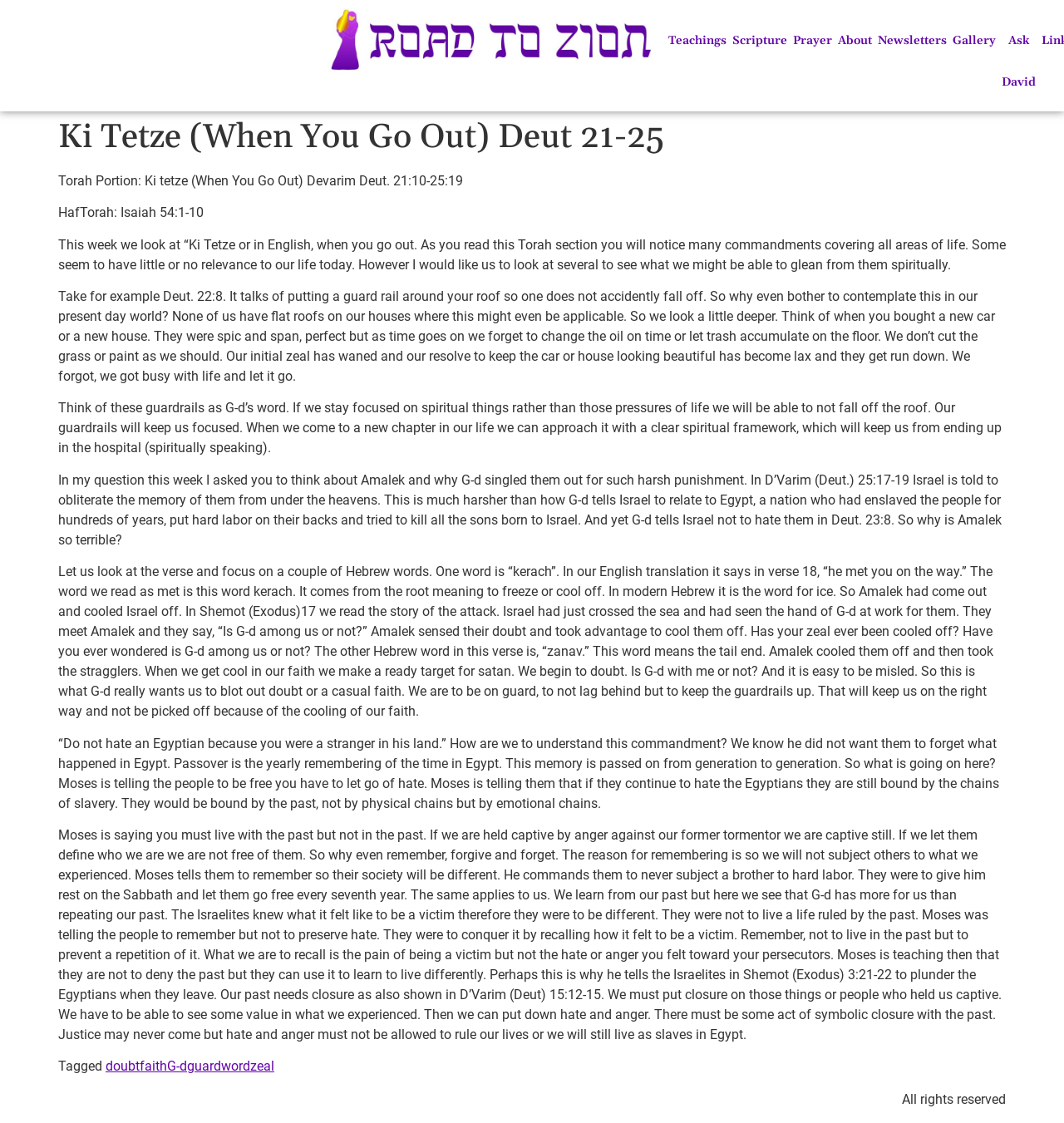Construct a comprehensive caption that outlines the webpage's structure and content.

The webpage is about a Torah portion, specifically Ki Tetze (When You Go Out) Deut 21-25, from the Road to Zion website. At the top, there are seven links to different sections of the website, including Teachings, Scripture, Prayer, About, Newsletters, Gallery, and Ask David. 

Below the links, there is a main section that takes up most of the page. It starts with a header that displays the title "Ki Tetze (When You Go Out) Deut 21-25". 

Under the header, there is a section that provides information about the Torah portion, including the Torah and Haftorah readings. 

The main content of the page is a spiritual reflection on the Torah portion. The text is divided into several paragraphs that explore different themes and ideas related to the Torah portion. The reflection discusses the importance of staying focused on spiritual things, using the metaphor of guardrails to keep us from falling off the roof. It also explores the story of Amalek and why G-d singled them out for harsh punishment, and how this relates to our own faith and doubt. 

The reflection also discusses the commandment not to hate Egyptians, and how this relates to our own experiences of being victims and our need to let go of hate and anger. 

At the bottom of the page, there are several links to related tags, including doubt, faith, G-d, guard, word, and zeal. There is also a copyright notice that reads "All rights reserved".